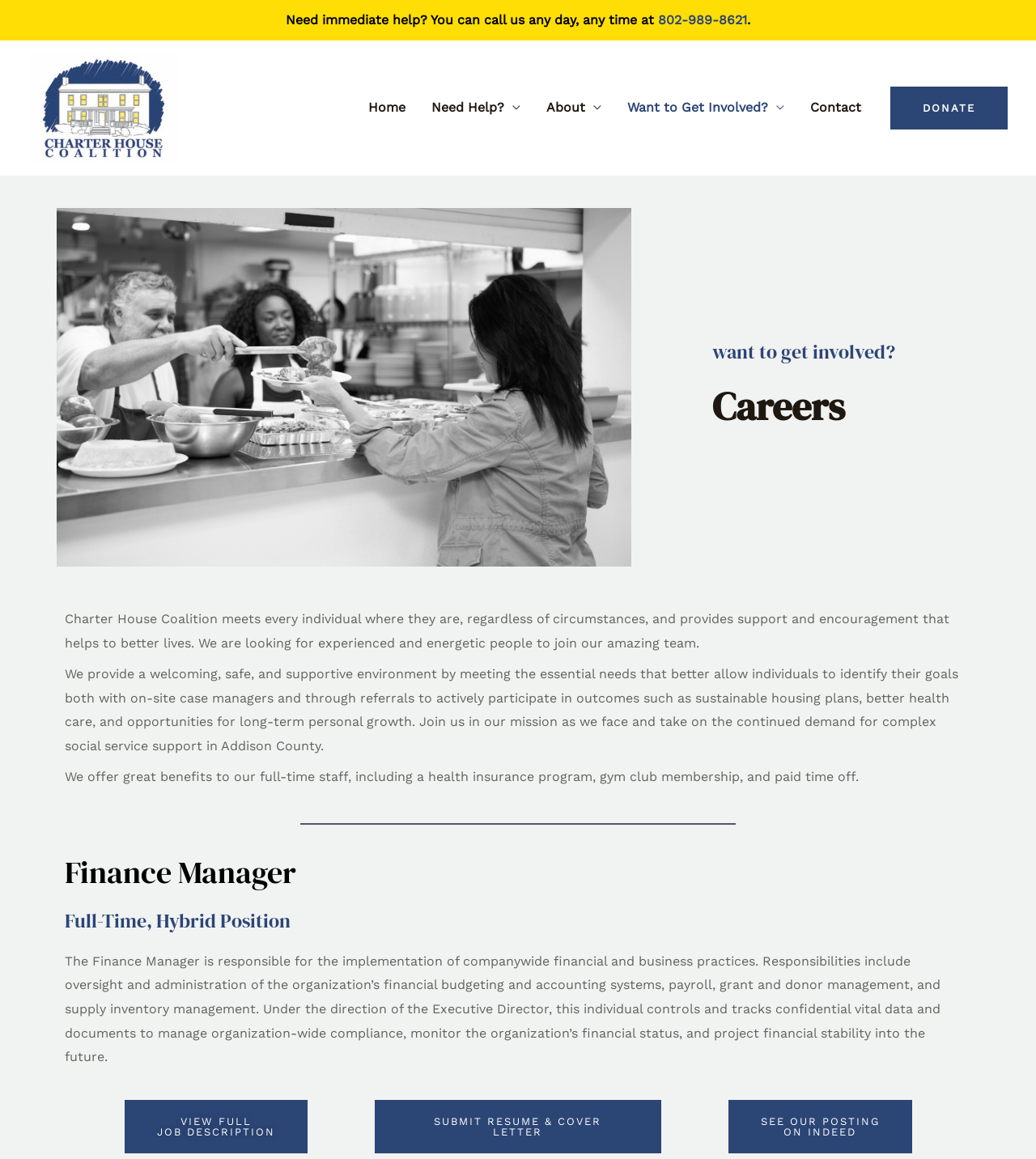Please identify the bounding box coordinates of the clickable region that I should interact with to perform the following instruction: "View the full job description of Finance Manager". The coordinates should be expressed as four float numbers between 0 and 1, i.e., [left, top, right, bottom].

[0.12, 0.949, 0.297, 0.995]